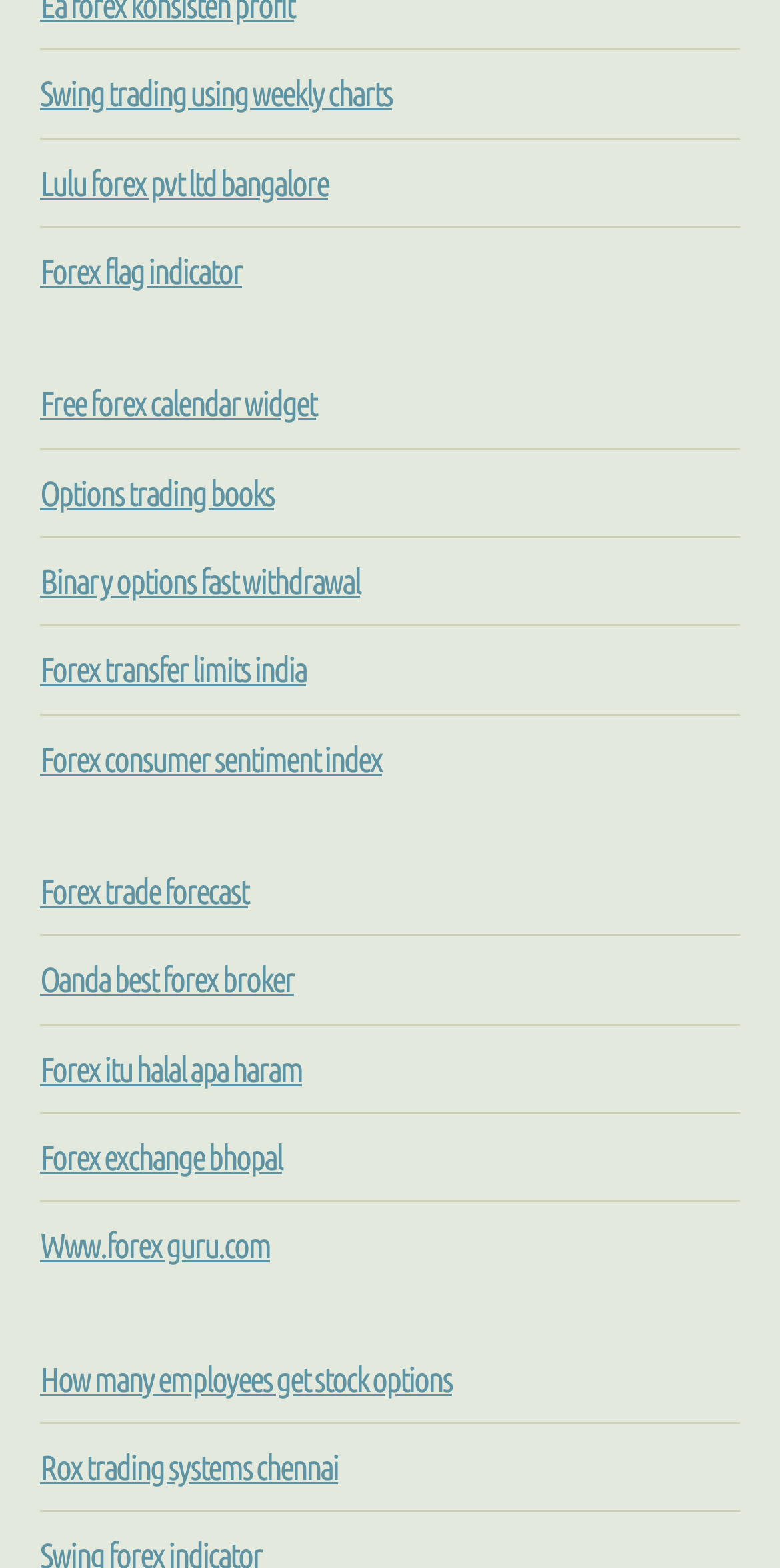Respond with a single word or phrase to the following question:
What is the topic of the link at the bottom of the webpage?

Rox trading systems